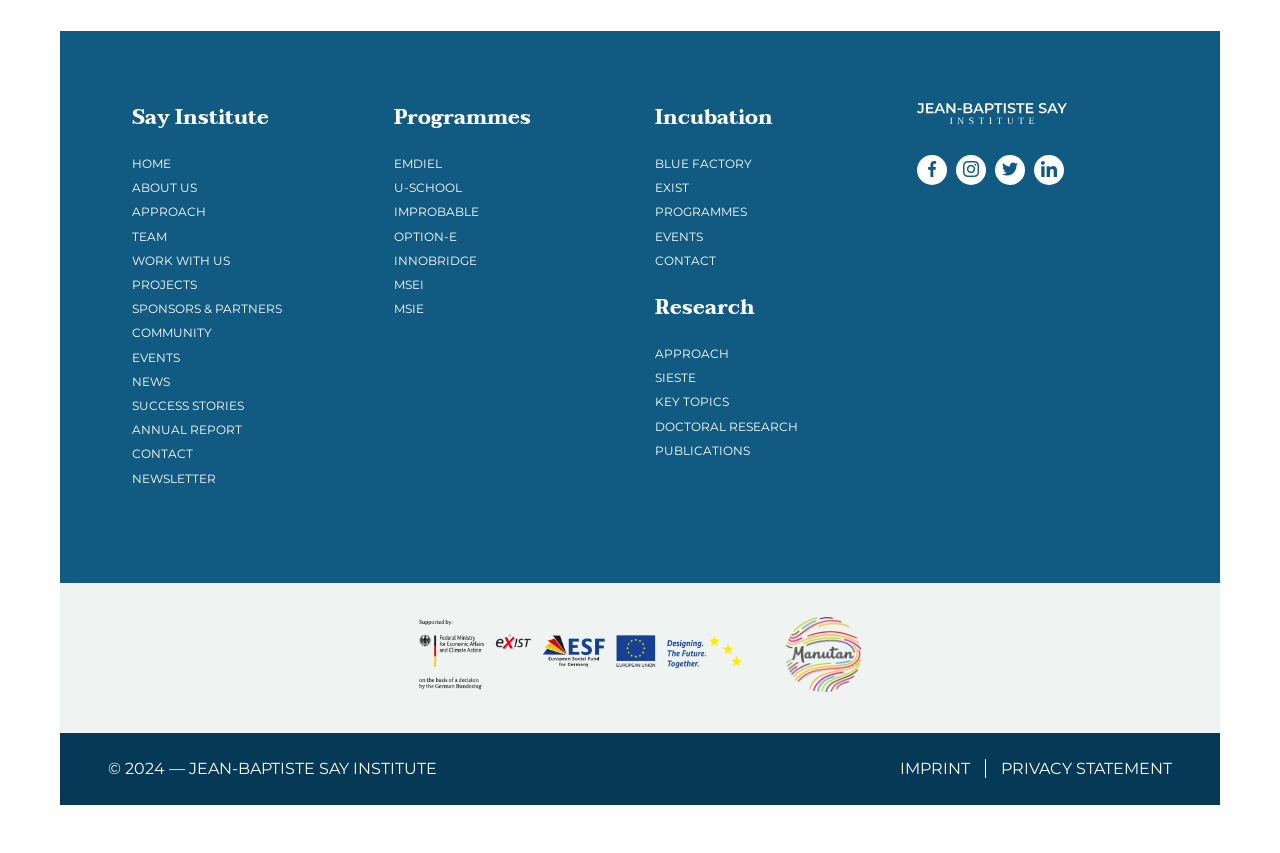What is the copyright year of the webpage?
Carefully examine the image and provide a detailed answer to the question.

The copyright year of the webpage can be found at the bottom of the webpage in the text '© 2024 — JEAN-BAPTISTE SAY INSTITUTE'.